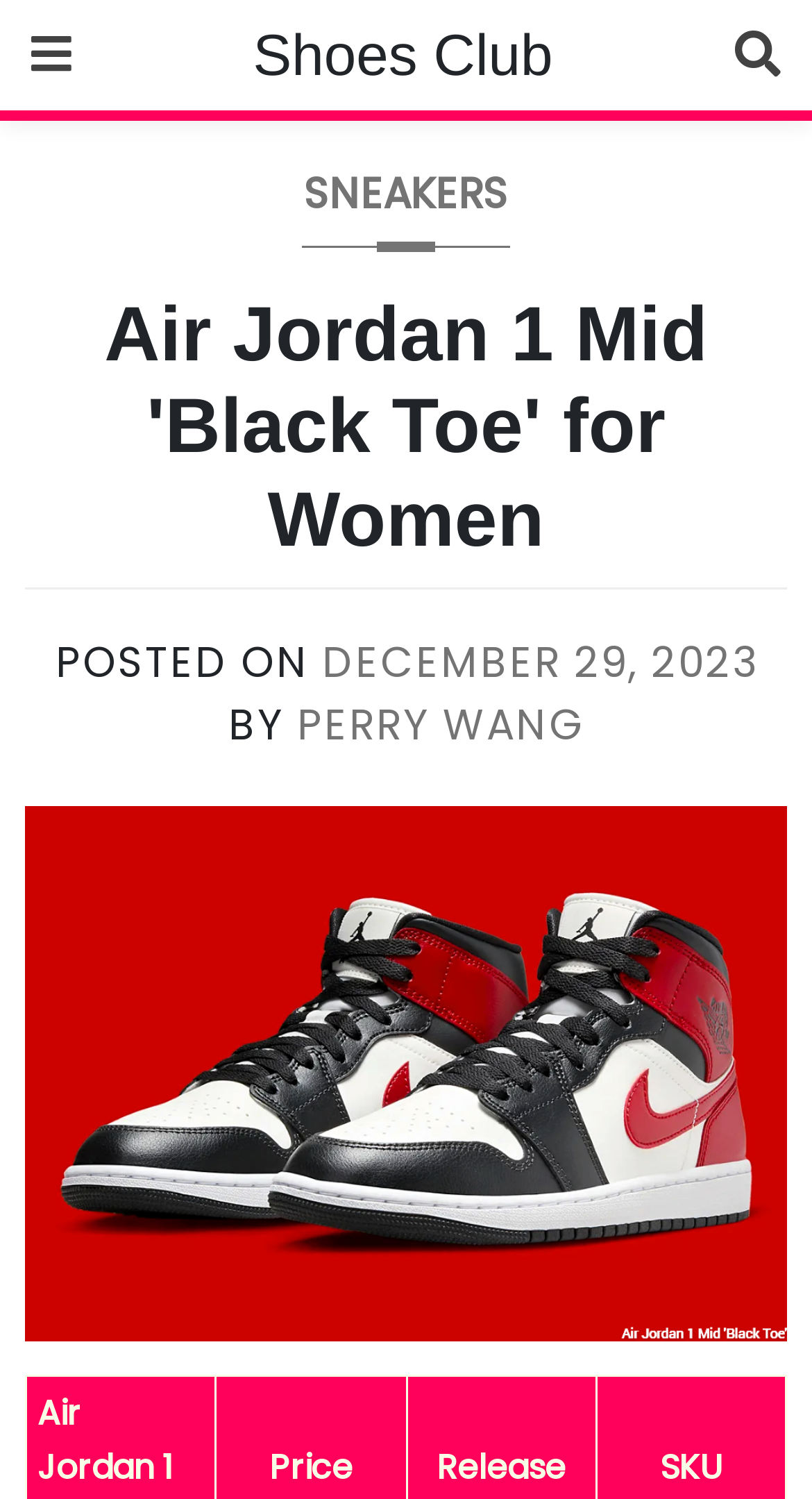Please provide a comprehensive answer to the question below using the information from the image: What part of the shoe is shown in the image?

I found the answer by looking at the image description, which says 'Air Jordan 1 Mid toebox/mudguard'. This indicates that the image shows the toebox and mudguard part of the shoe.